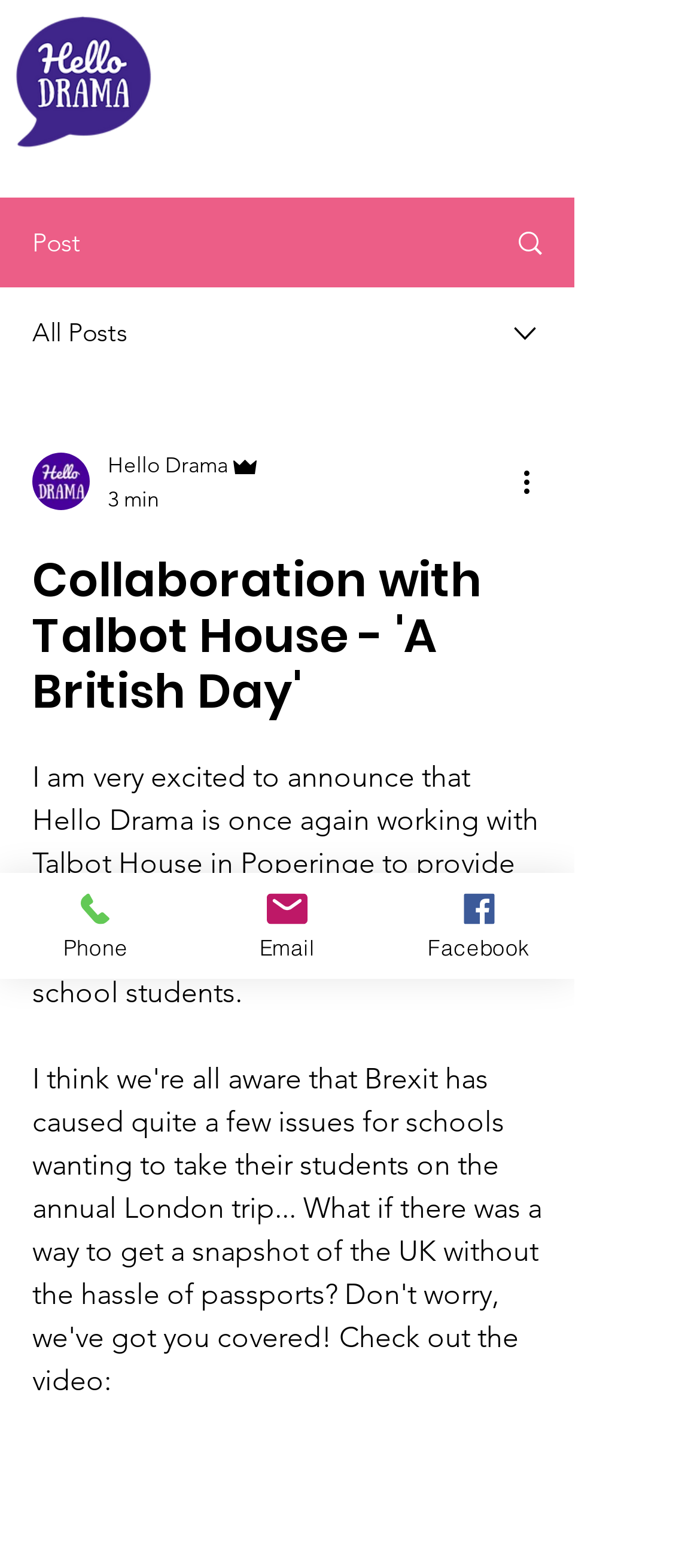Please mark the bounding box coordinates of the area that should be clicked to carry out the instruction: "Select an option from the combobox".

[0.0, 0.183, 0.821, 0.241]